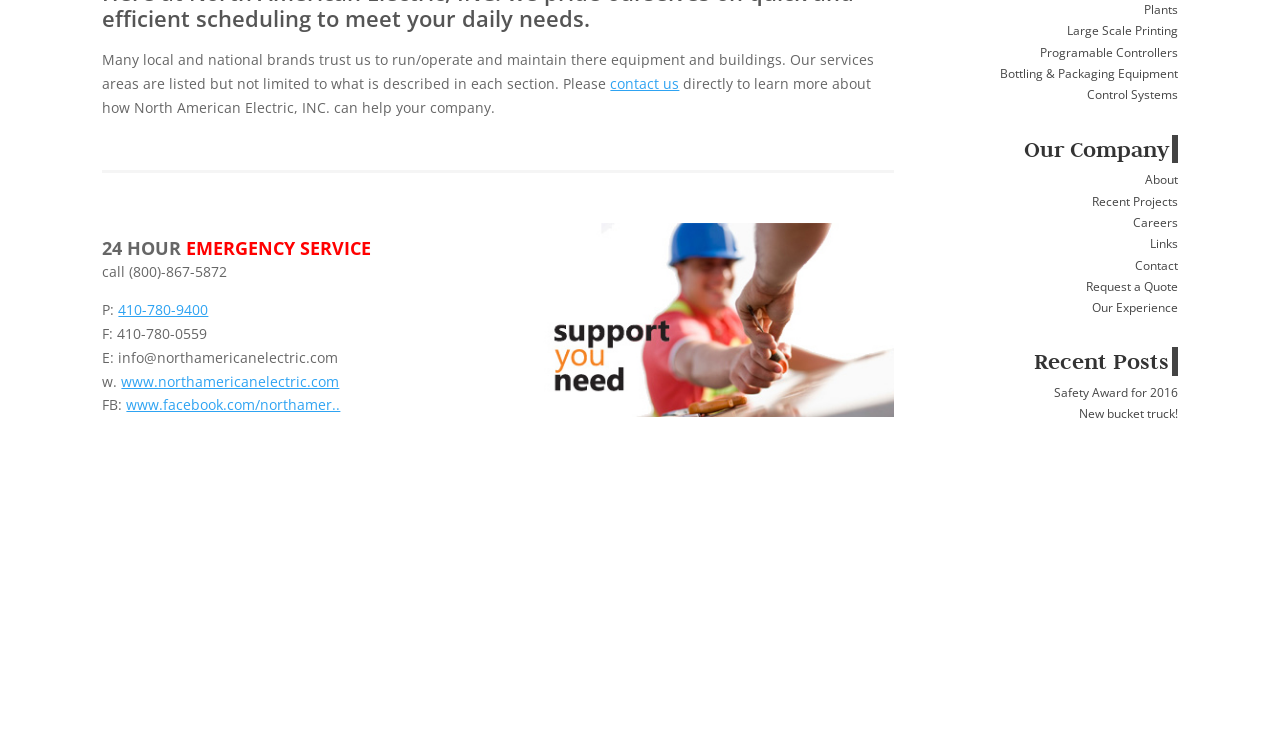Using the provided element description, identify the bounding box coordinates as (top-left x, top-left y, bottom-right x, bottom-right y). Ensure all values are between 0 and 1. Description: Safety Award for 2016

[0.823, 0.517, 0.92, 0.54]